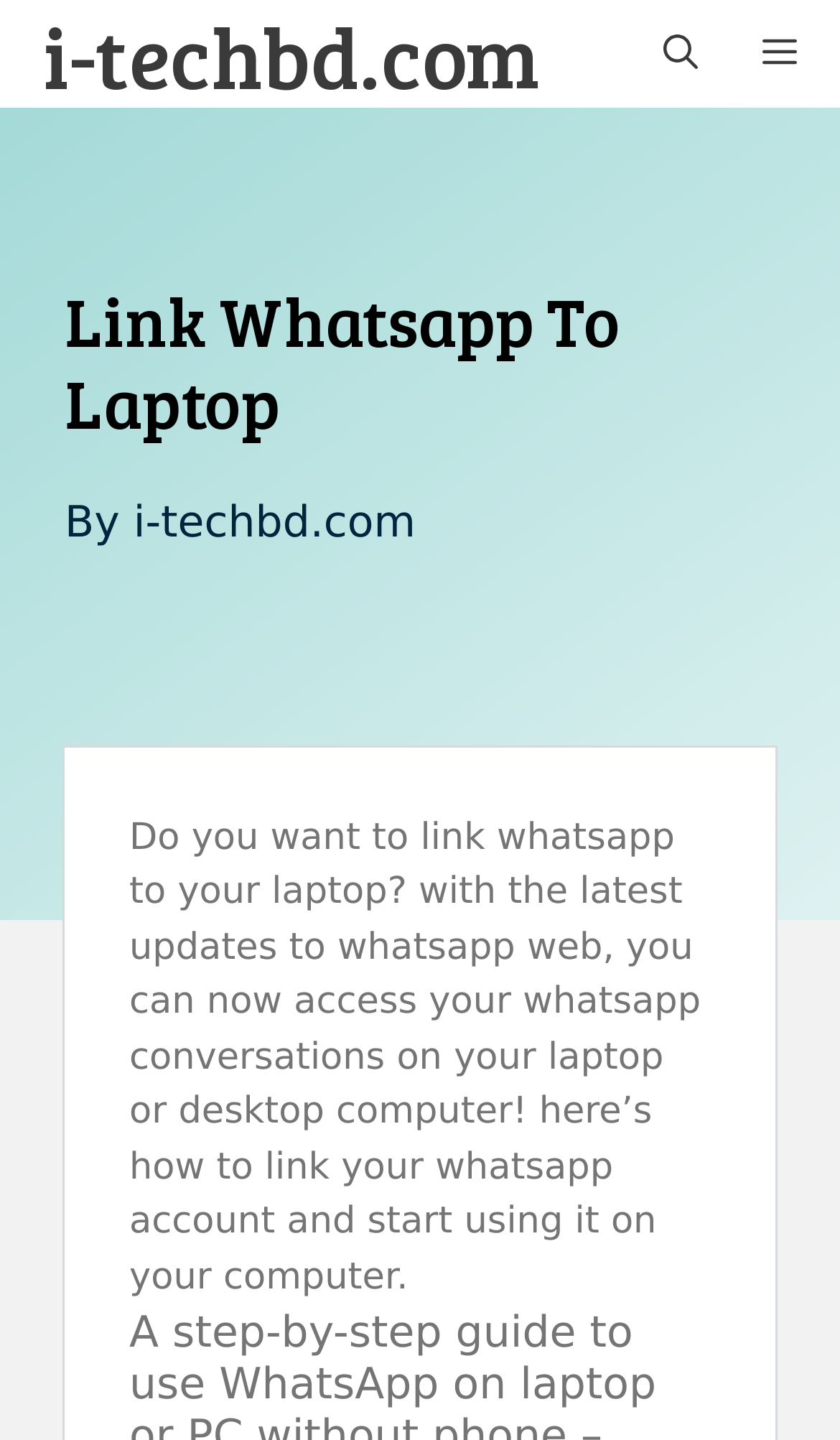Provide a single word or phrase to answer the given question: 
What is the first step to link WhatsApp to laptop?

Not mentioned